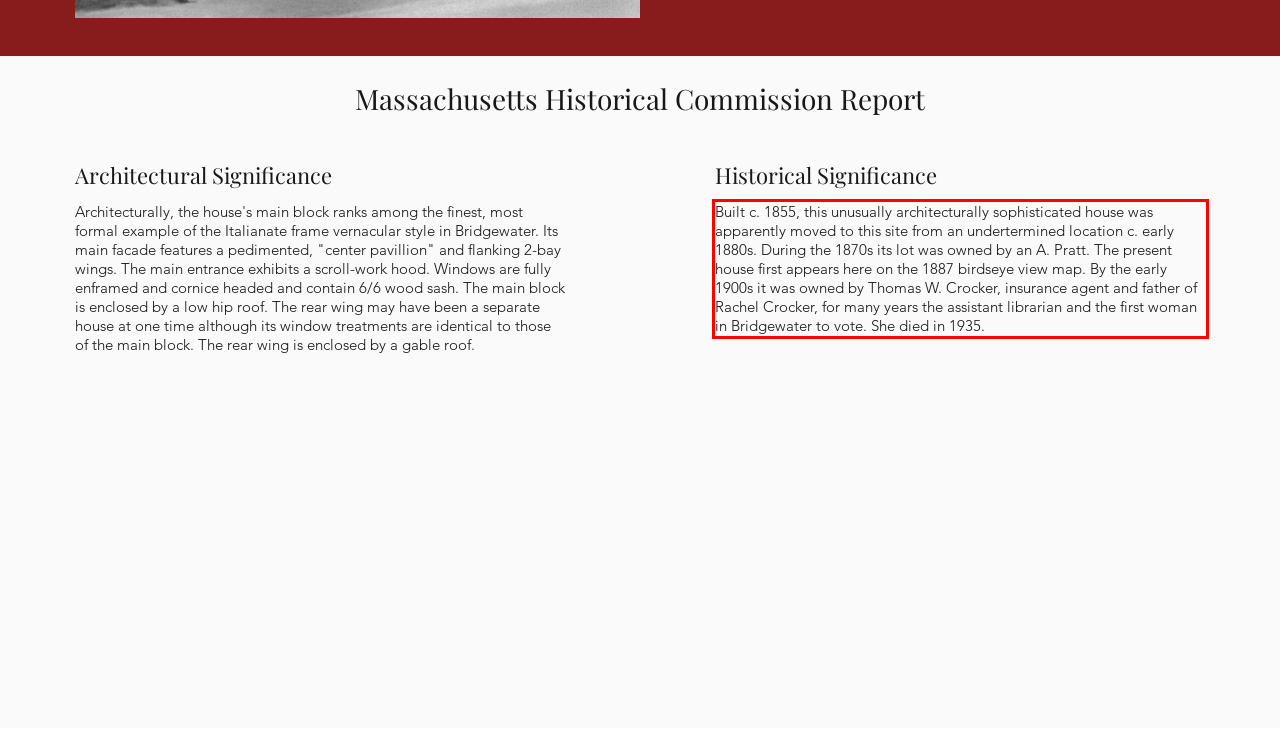Analyze the screenshot of the webpage that features a red bounding box and recognize the text content enclosed within this red bounding box.

Built c. 1855, this unusually architecturally sophisticated house was apparently moved to this site from an undertermined location c. early 1880s. During the 1870s its lot was owned by an A. Pratt. The present house first appears here on the 1887 birdseye view map. By the early 1900s it was owned by Thomas W. Crocker, insurance agent and father of Rachel Crocker, for many years the assistant librarian and the first woman in Bridgewater to vote. She died in 1935.